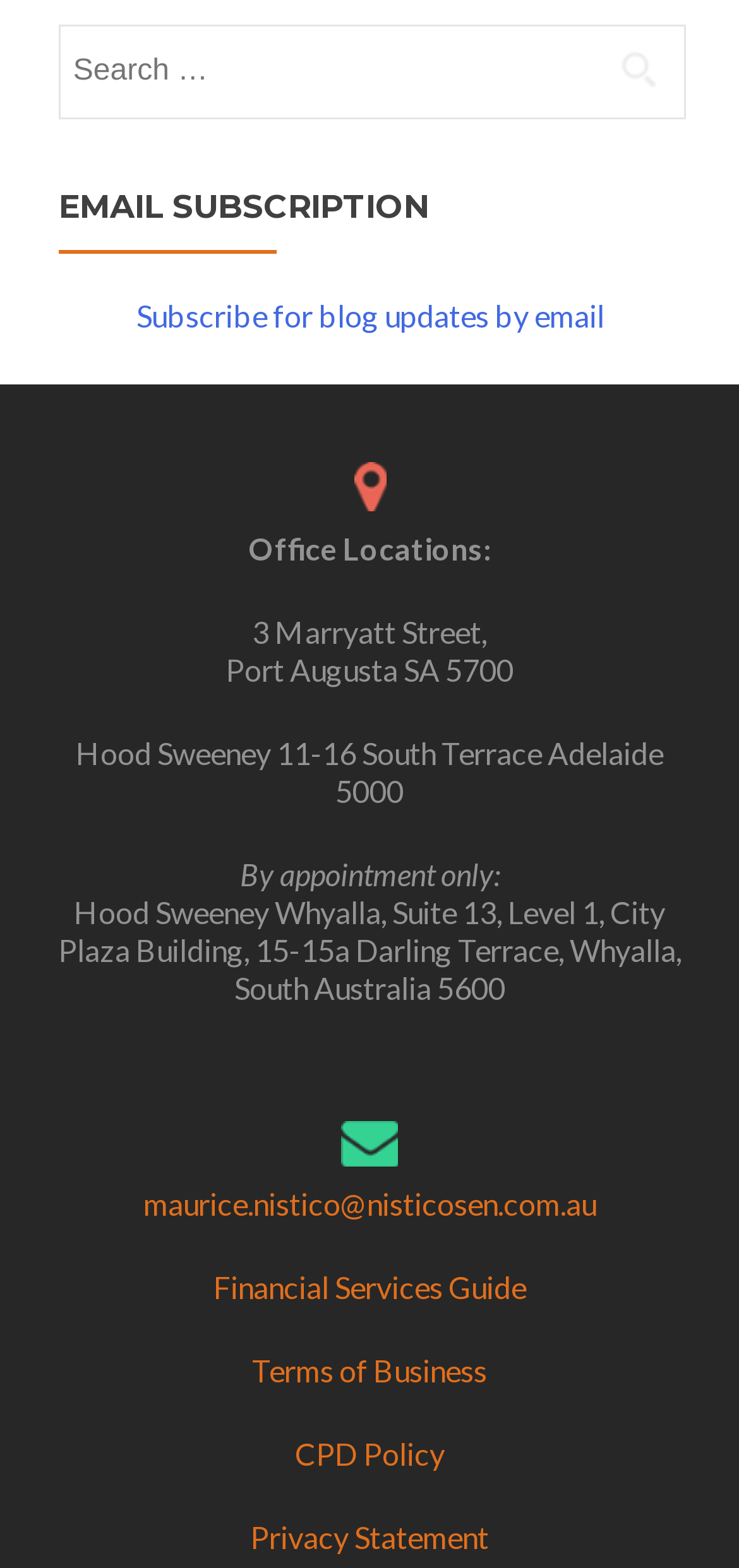How many links are provided at the bottom of the page?
Using the image as a reference, give a one-word or short phrase answer.

5